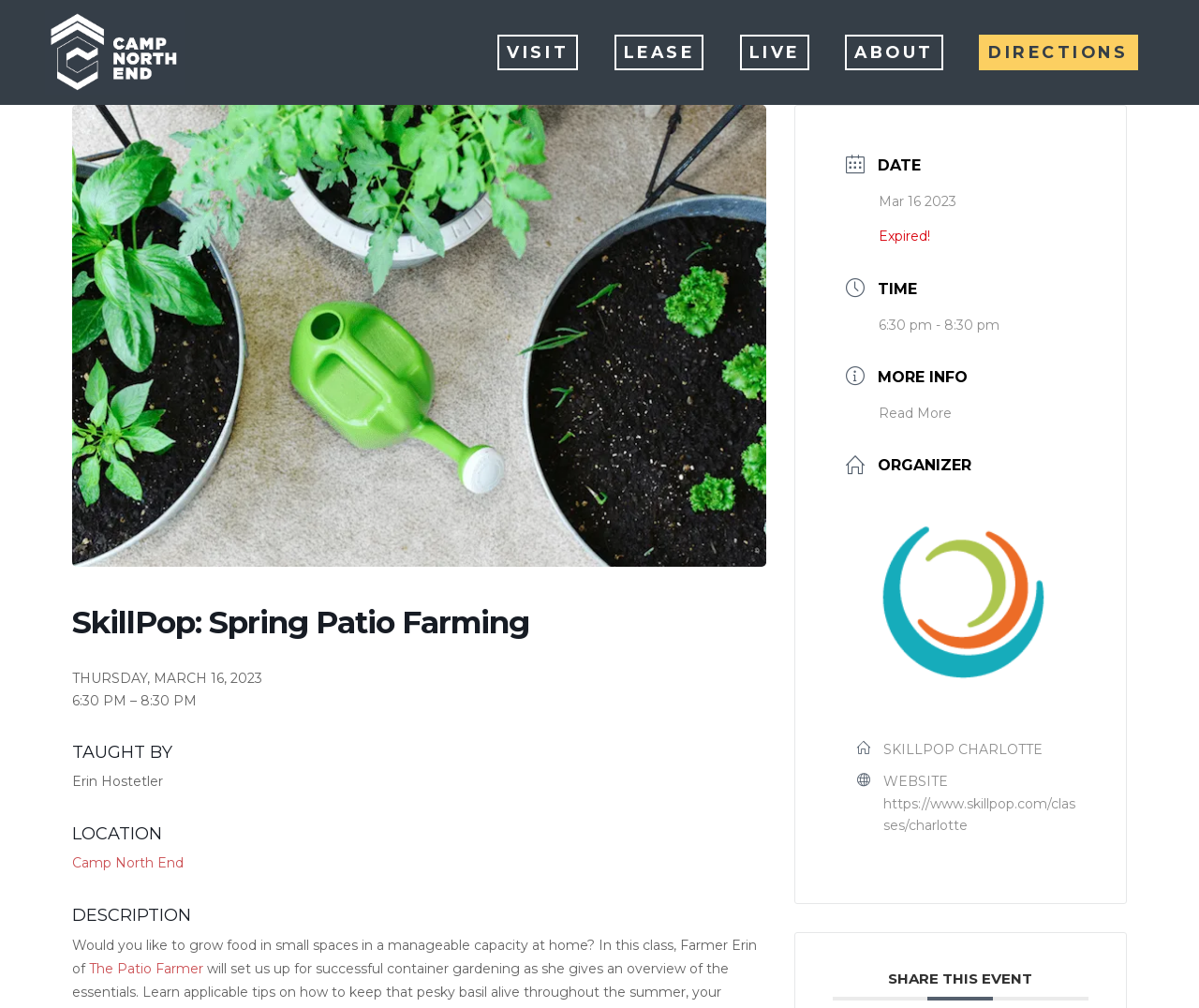Please specify the bounding box coordinates of the clickable region to carry out the following instruction: "Click the link to learn about managing mortgages during a consumer proposal". The coordinates should be four float numbers between 0 and 1, in the format [left, top, right, bottom].

None